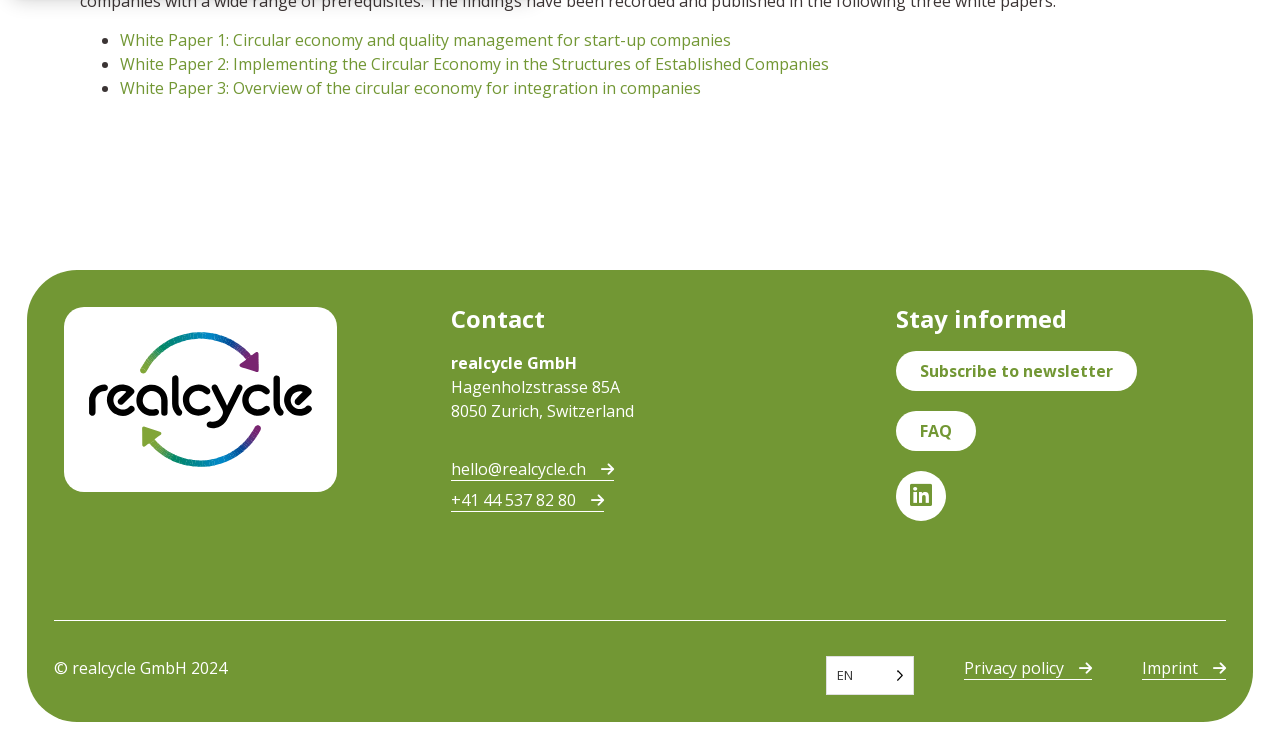Please find and report the bounding box coordinates of the element to click in order to perform the following action: "View Privacy policy". The coordinates should be expressed as four float numbers between 0 and 1, in the format [left, top, right, bottom].

[0.753, 0.876, 0.853, 0.908]